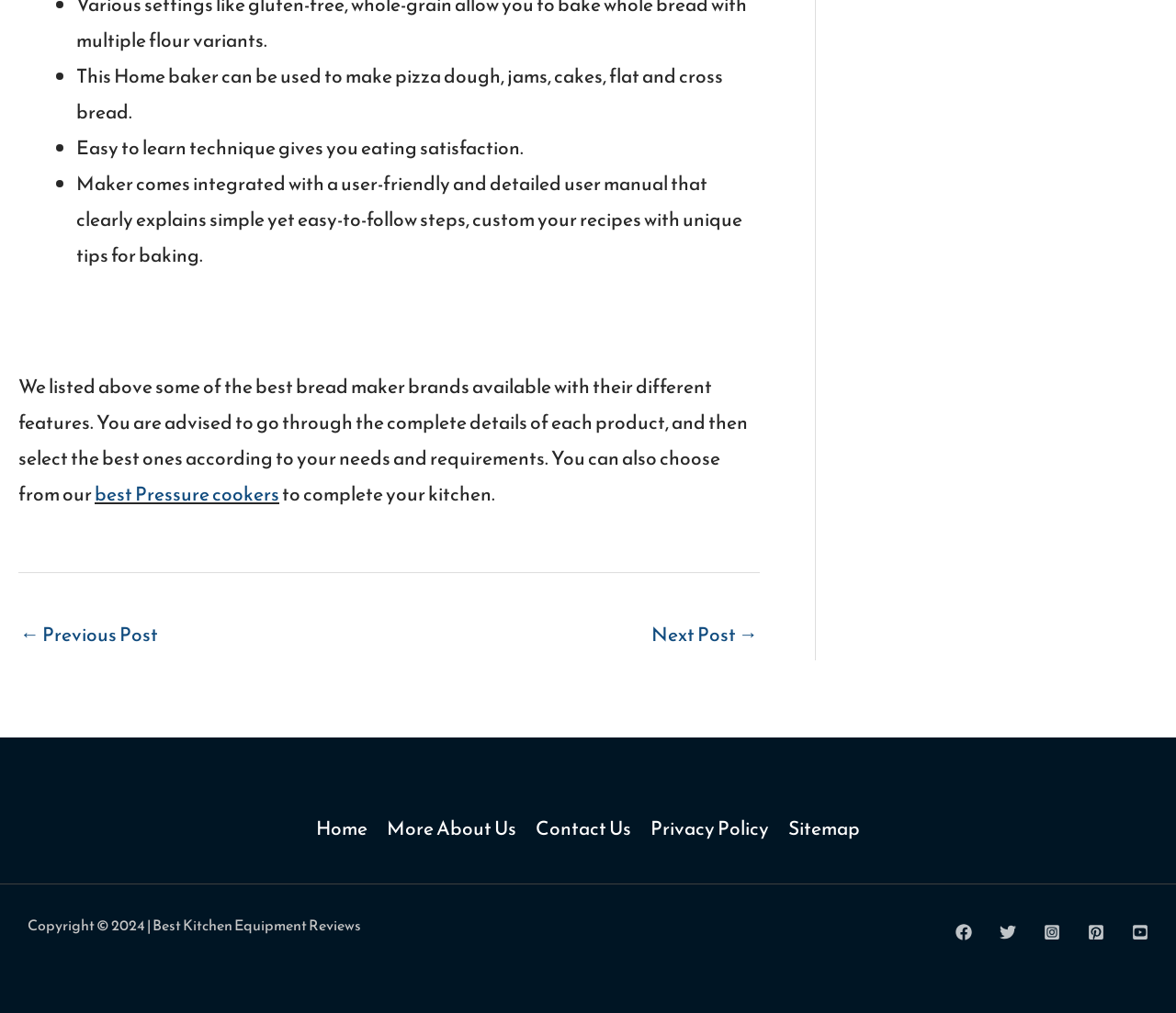Can you find the bounding box coordinates for the element that needs to be clicked to execute this instruction: "Go to About Us page"? The coordinates should be given as four float numbers between 0 and 1, i.e., [left, top, right, bottom].

None